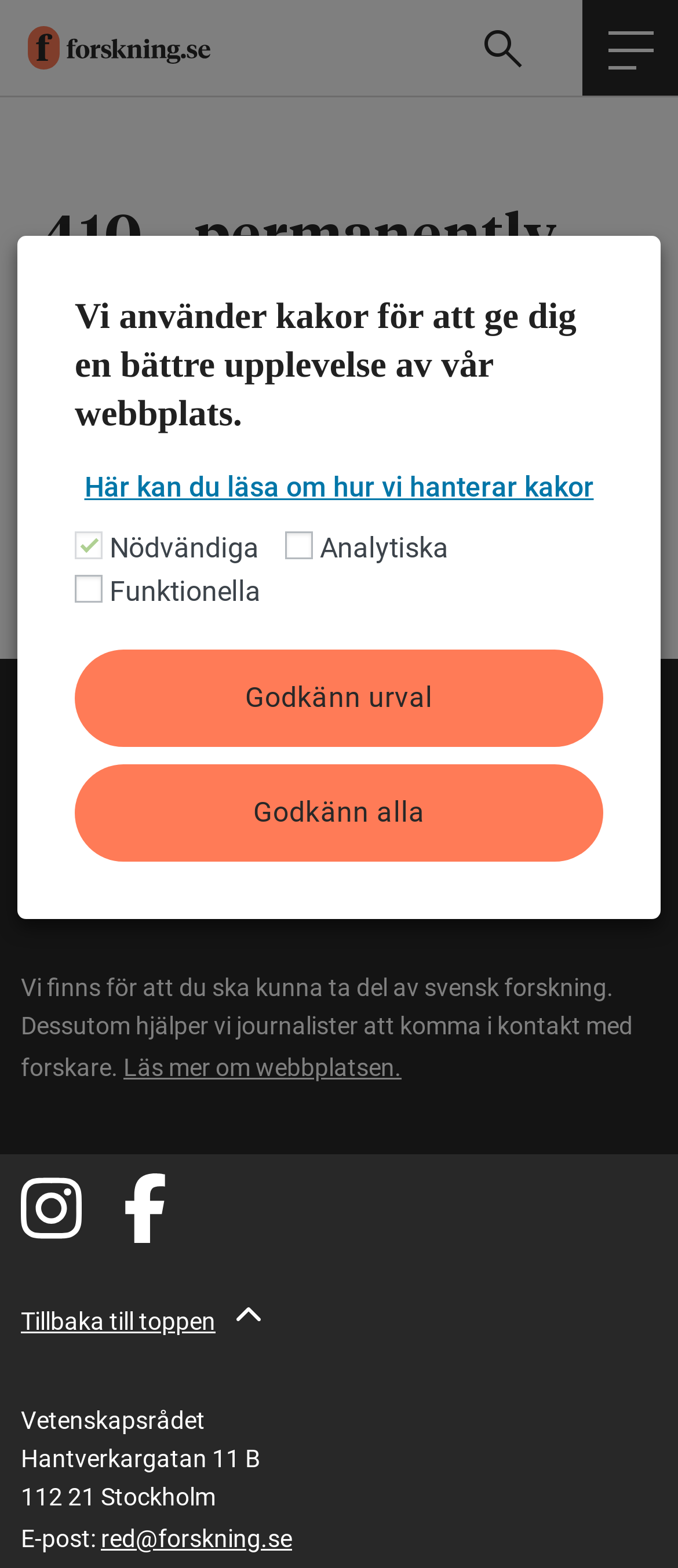Find the bounding box of the UI element described as: "Sök search". The bounding box coordinates should be given as four float values between 0 and 1, i.e., [left, top, right, bottom].

[0.654, 0.0, 0.838, 0.061]